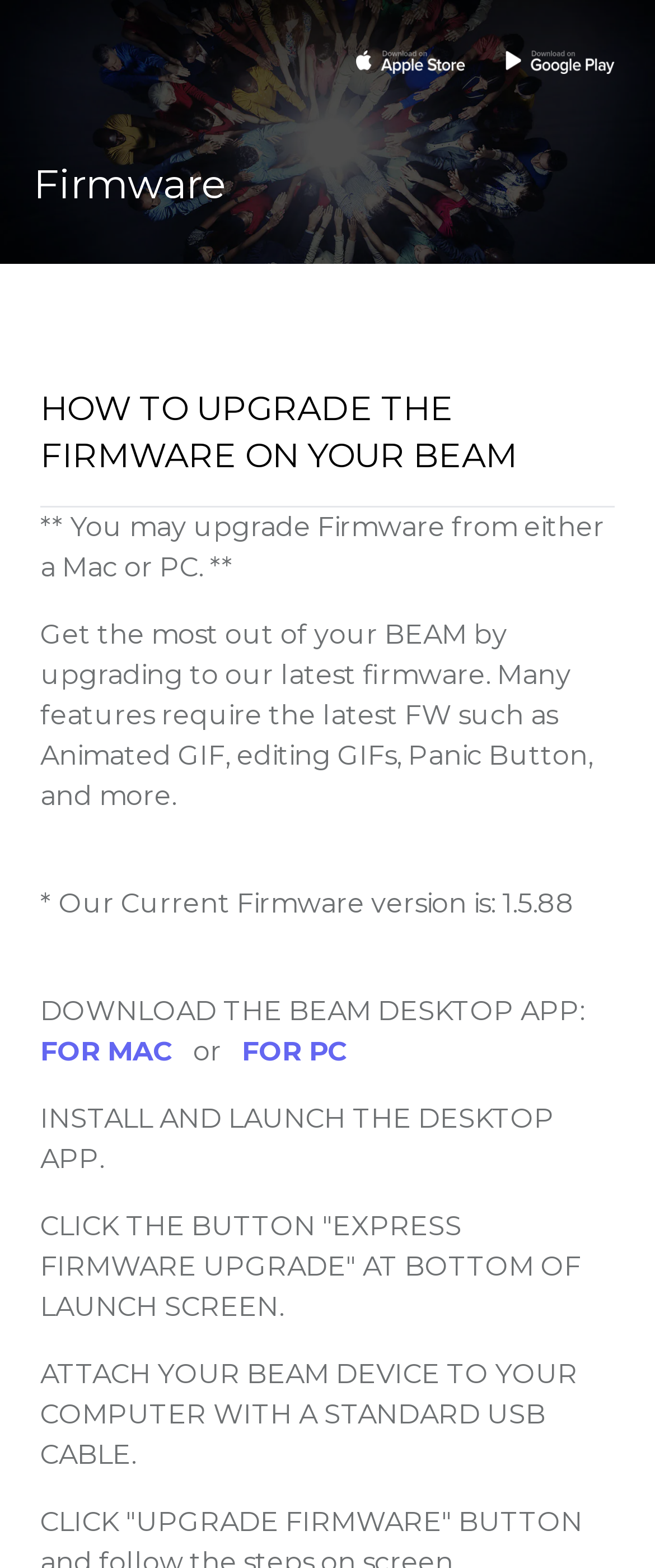Give a detailed account of the webpage's layout and content.

The webpage is about Wearable Digital Signage, specifically the Nametag 2.0 and its advertising platform. At the top left, there is a BEAM logo image, and on the right side, there are two images, one for Apple App Store and another for Google Play. 

Below the logos, there is a section dedicated to firmware upgrade instructions. The title "HOW TO UPGRADE THE FIRMWARE ON YOUR BEAM" is prominently displayed, followed by a horizontal separator line. 

The instructions are divided into several paragraphs of text, explaining the importance of upgrading the firmware, the current version, and the steps to download and install the BEAM desktop app. There are two links, one for Mac and one for PC, to download the app. 

The text guides the user through the process, including launching the app, clicking the "EXPRESS FIRMWARE UPGRADE" button, and attaching the BEAM device to the computer with a standard USB cable. Overall, the webpage provides a clear and step-by-step guide for users to upgrade their BEAM device's firmware.